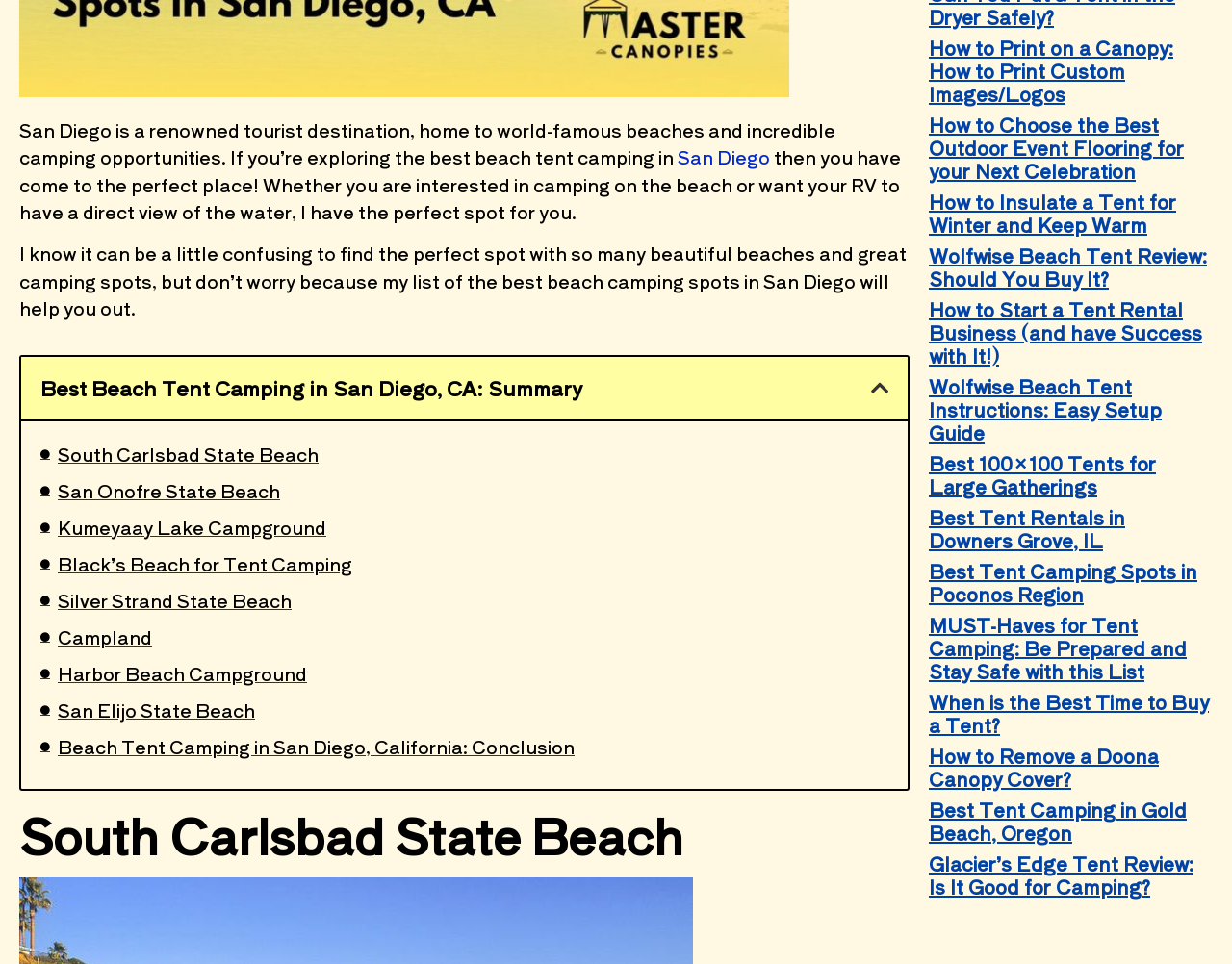Bounding box coordinates should be provided in the format (top-left x, top-left y, bottom-right x, bottom-right y) with all values between 0 and 1. Identify the bounding box for this UI element: Silver Strand State Beach

[0.047, 0.609, 0.237, 0.637]